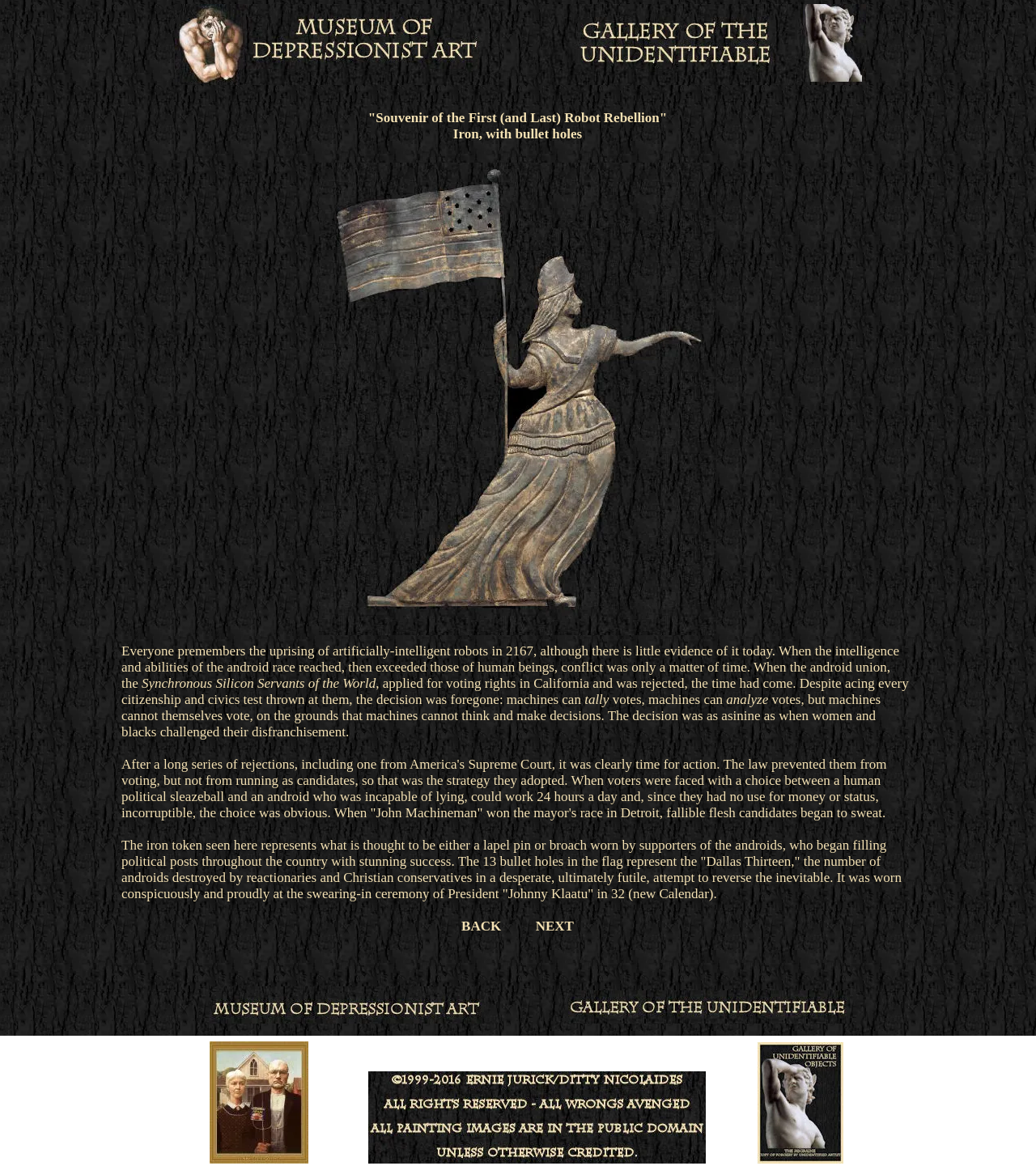Please answer the following question using a single word or phrase: 
What is the material of the token?

Iron